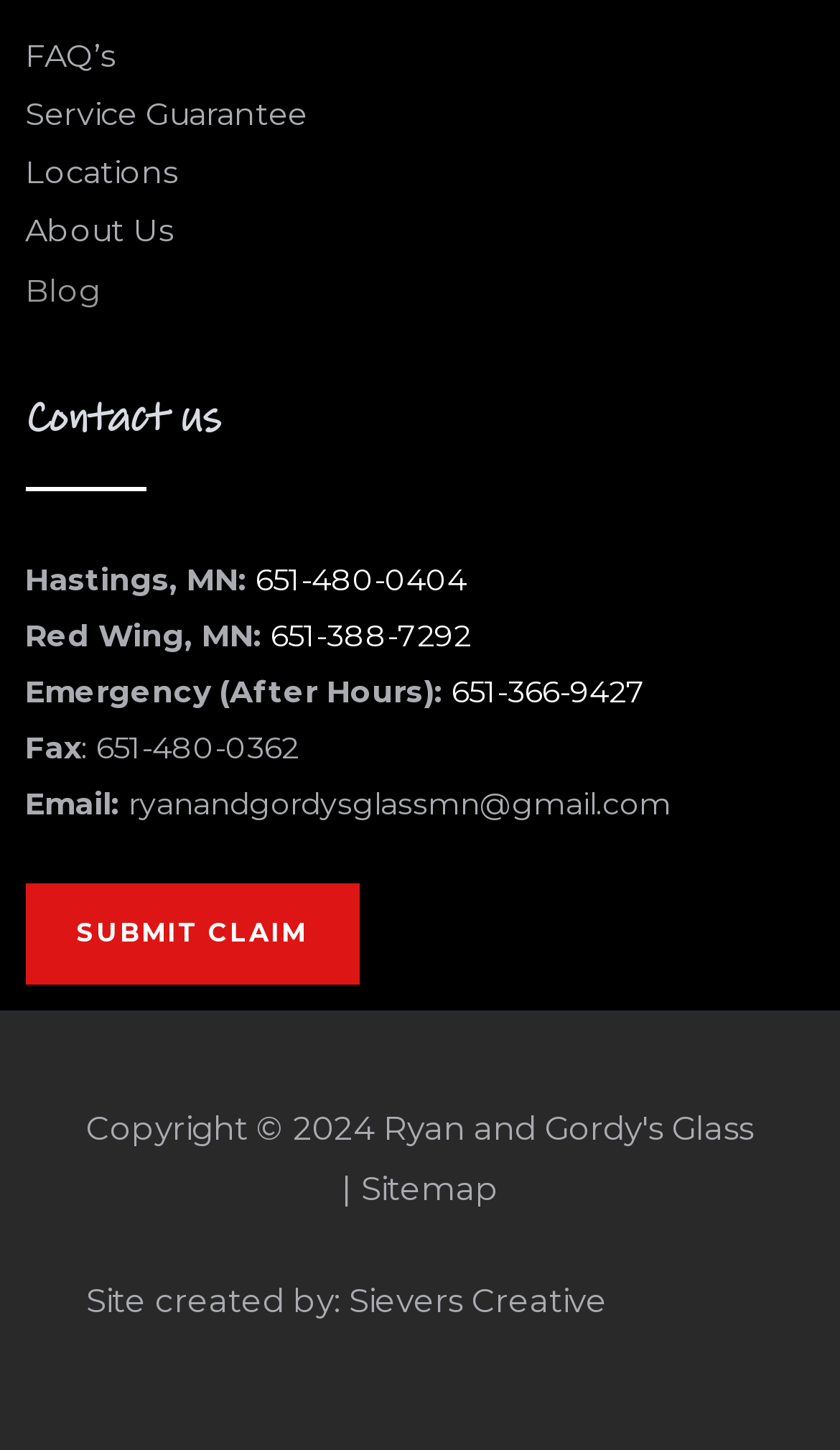Using the provided element description: "alt="Other Facts and Records"", identify the bounding box coordinates. The coordinates should be four floats between 0 and 1 in the order [left, top, right, bottom].

None